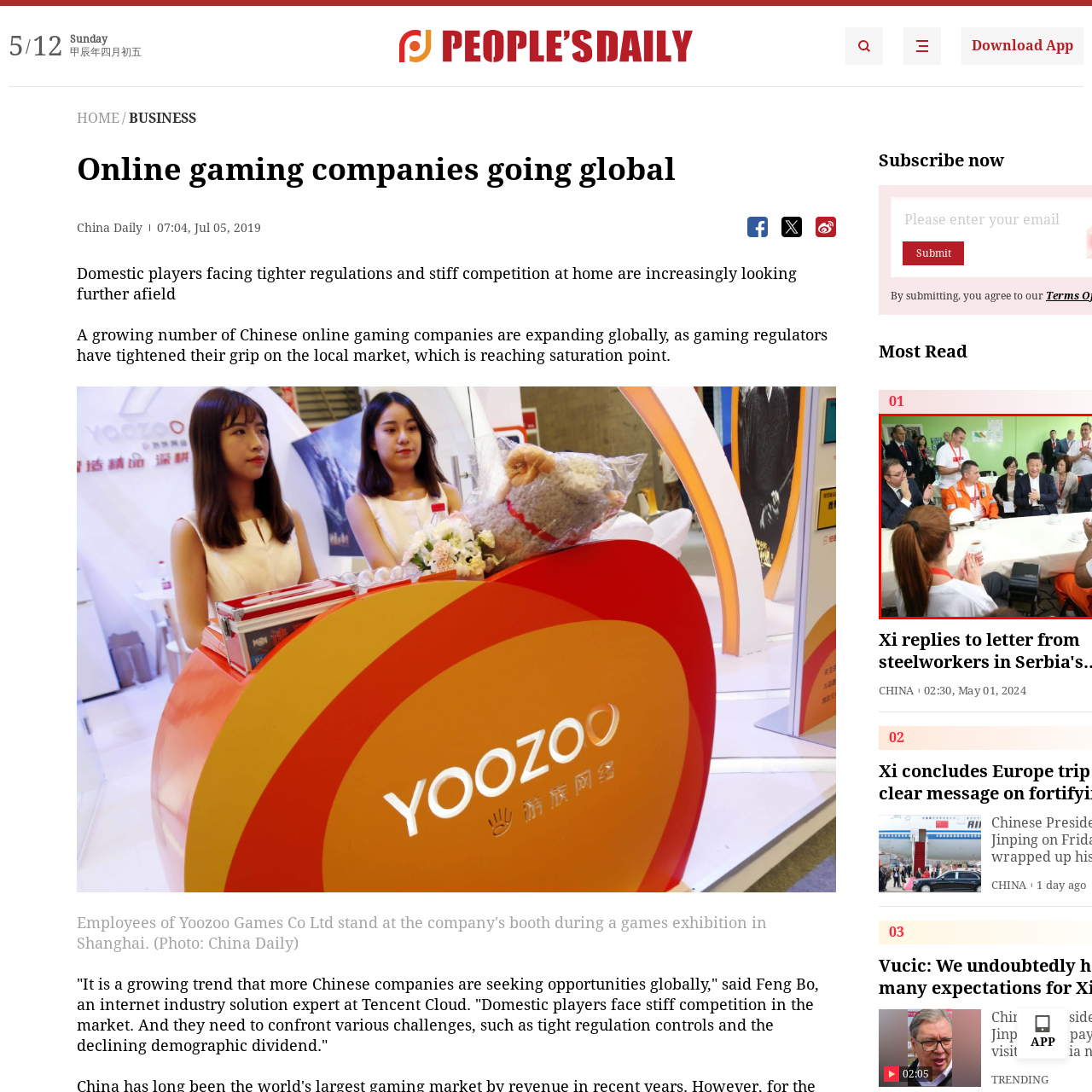Direct your attention to the image contained by the red frame and provide a detailed response to the following question, utilizing the visual data from the image:
What color are the walls in the meeting room?

The caption specifically mentions that the backdrop of the scene is green walls, providing a calming and natural ambiance to the meeting.